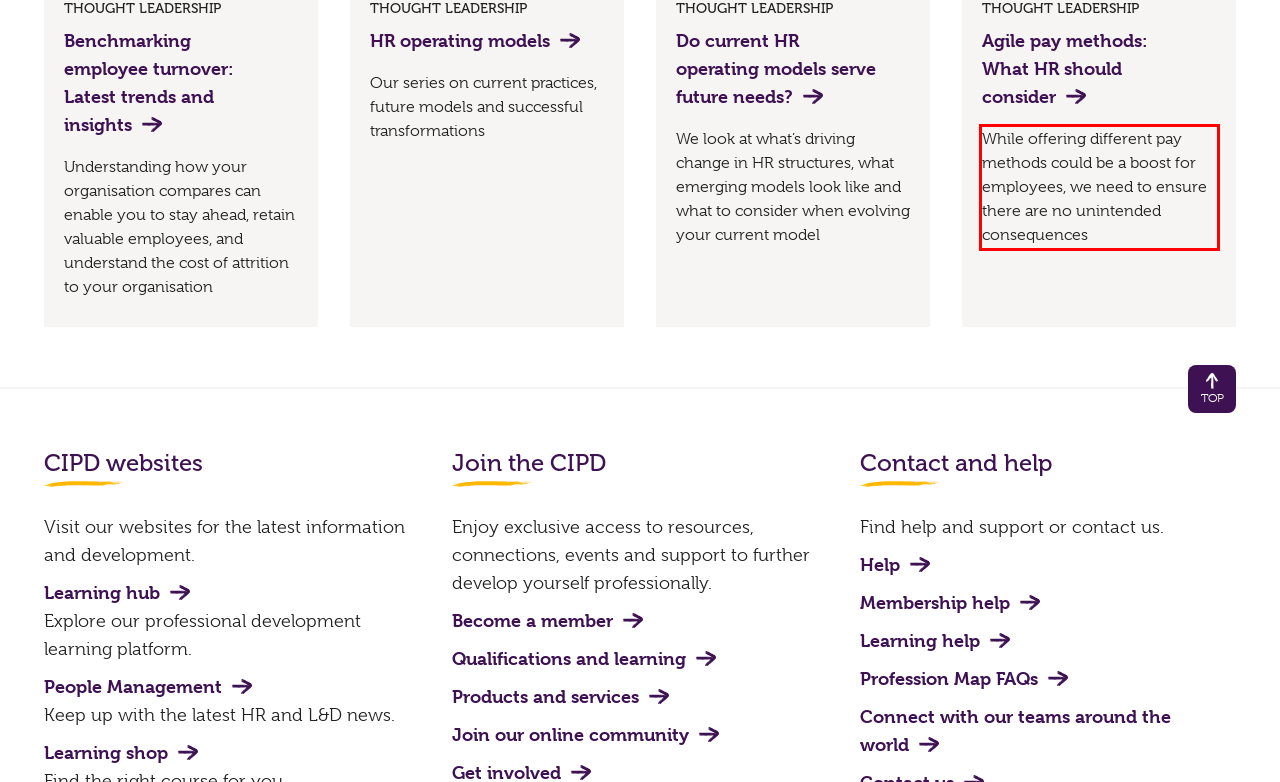Look at the provided screenshot of the webpage and perform OCR on the text within the red bounding box.

While offering different pay methods could be a boost for employees, we need to ensure there are no unintended consequences